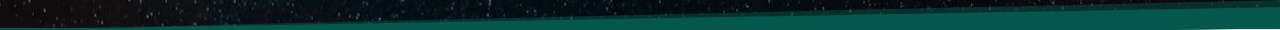Using the information in the image, give a detailed answer to the following question: What are scattered across the celestial canvas?

According to the caption, 'twinkling stars' are scattered across the celestial canvas, which is a metaphor for the cosmic landscape depicted in the image.